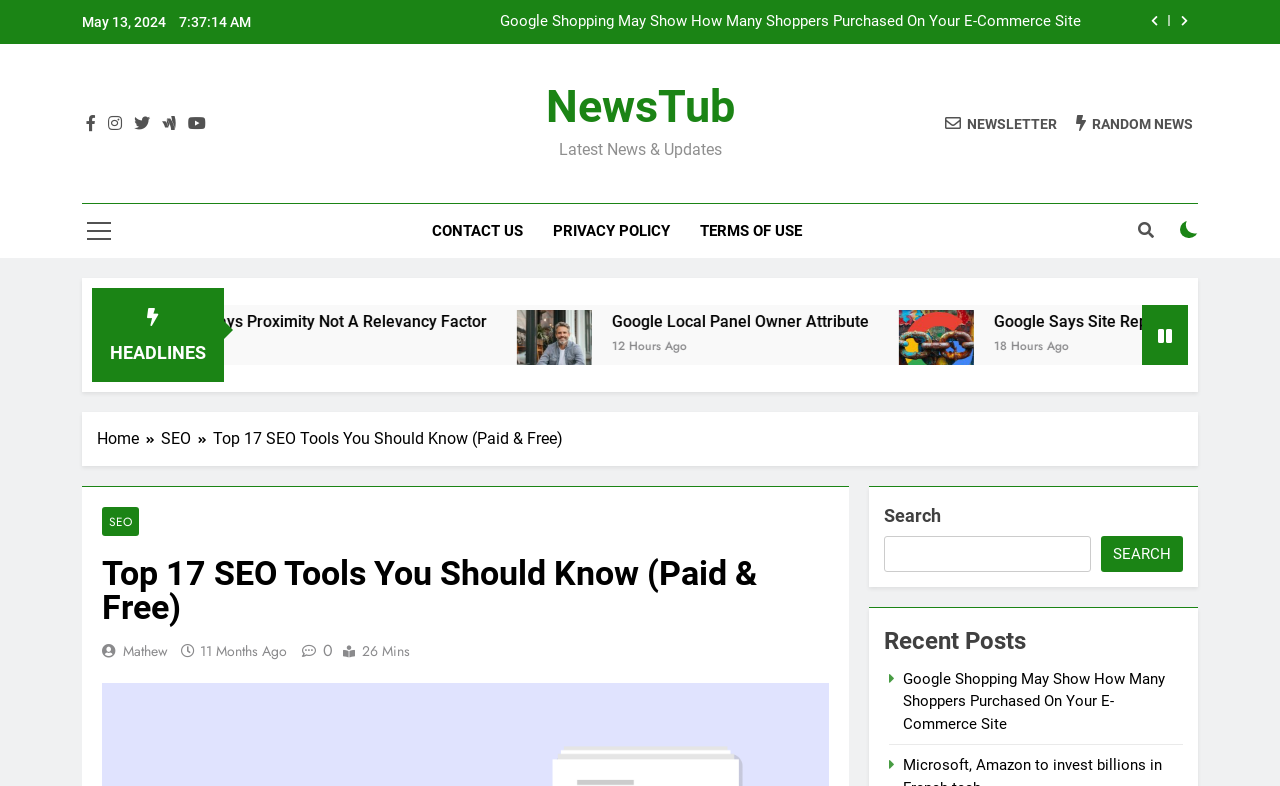Please provide a short answer using a single word or phrase for the question:
What is the purpose of the button with the icon ''?

Load more